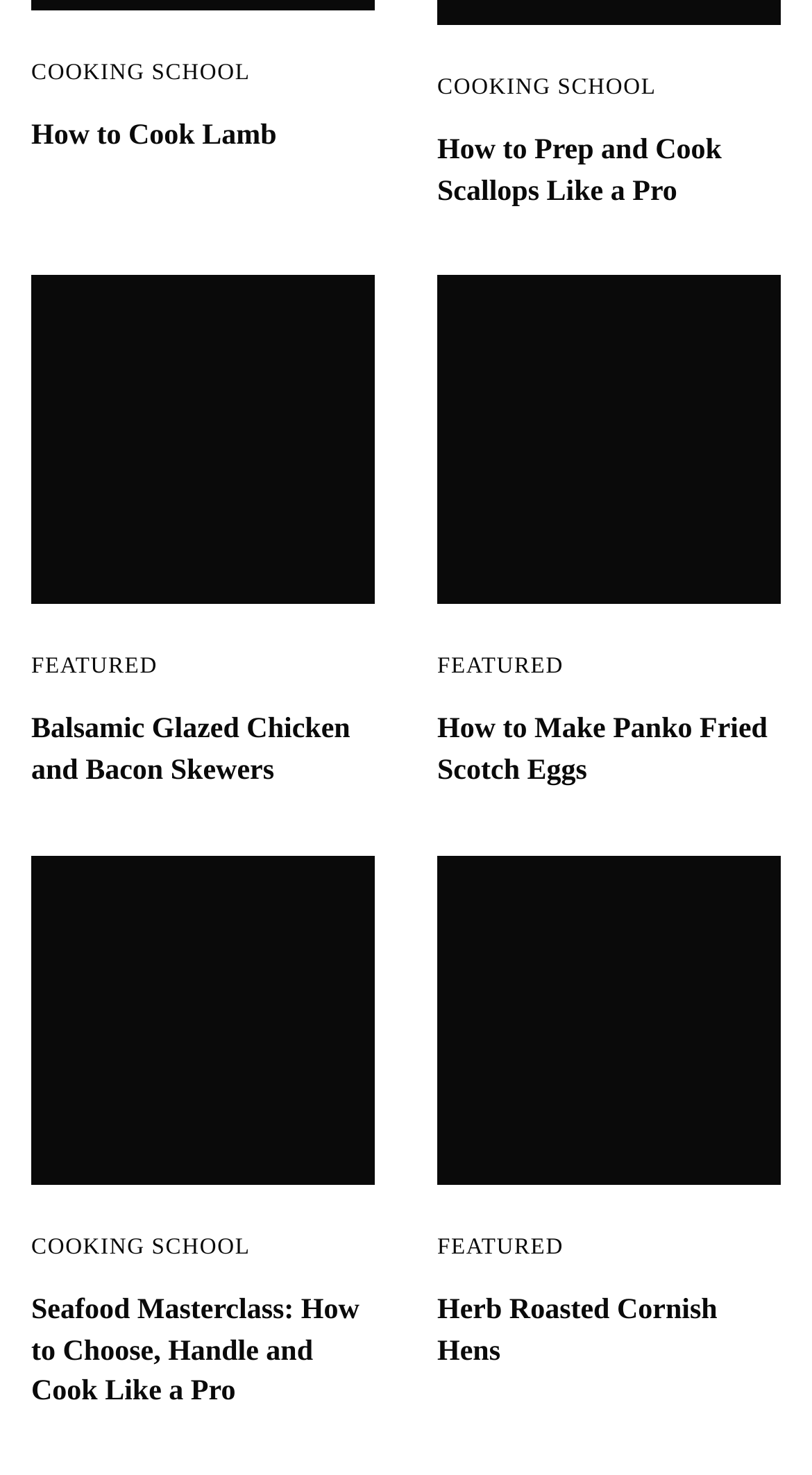Respond concisely with one word or phrase to the following query:
What is the topic of the 'Seafood Masterclass'?

Cooking seafood